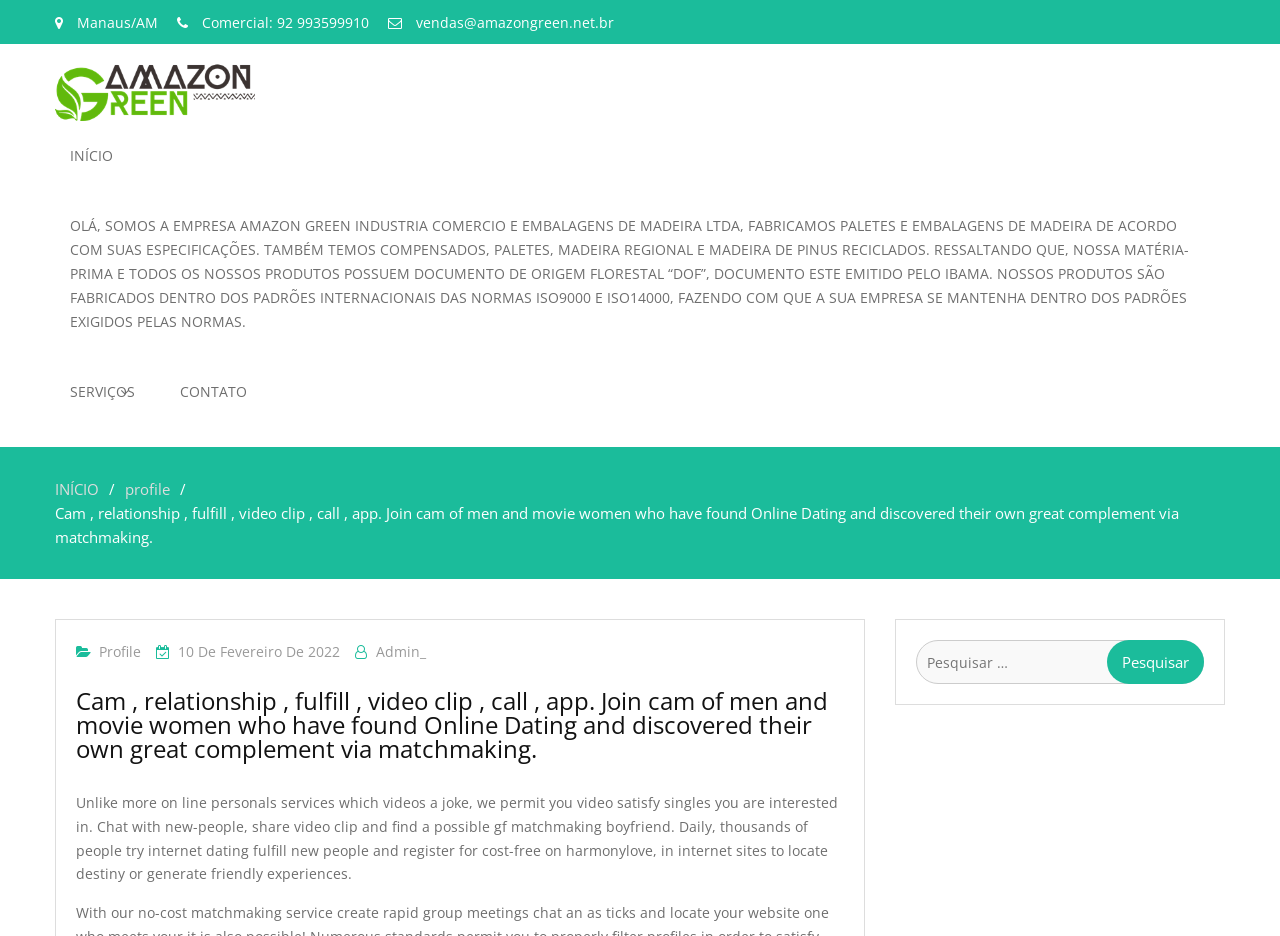How many navigation links are there? Based on the screenshot, please respond with a single word or phrase.

5